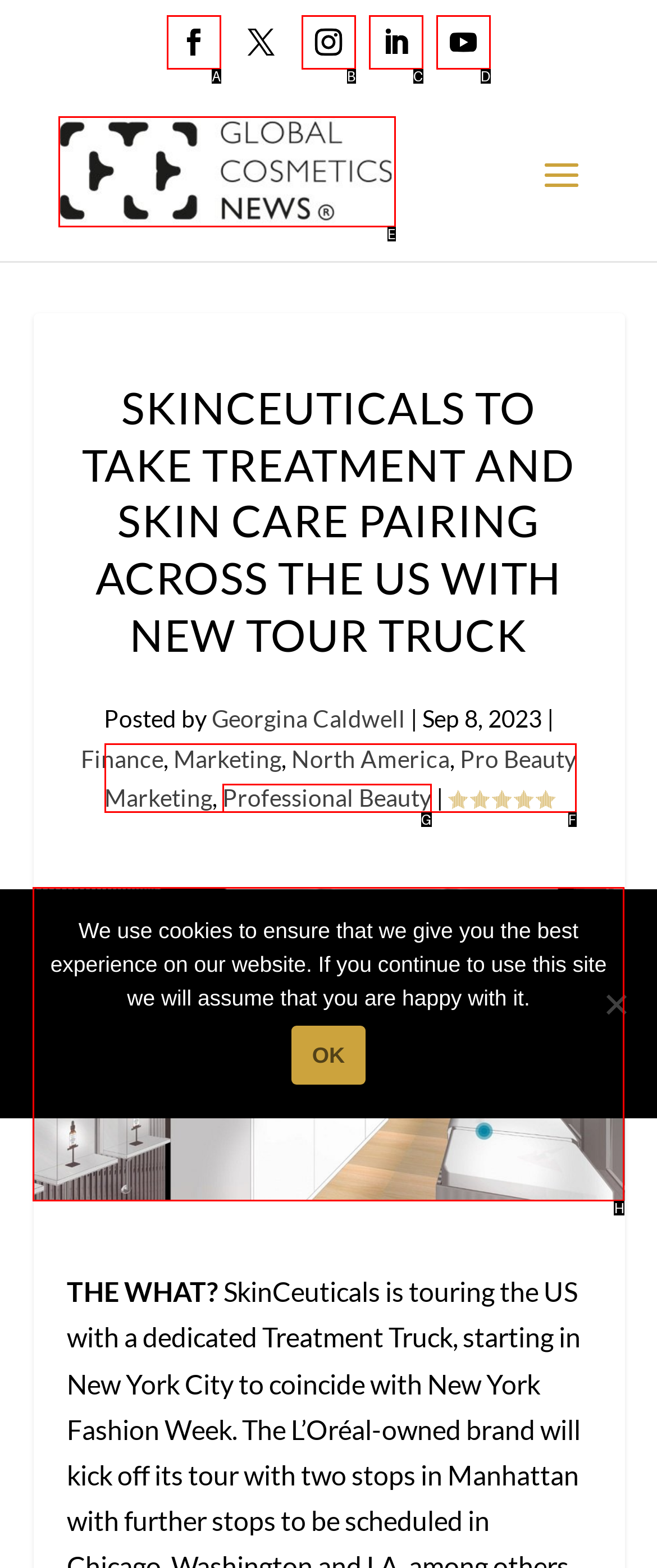Select the HTML element that needs to be clicked to carry out the task: View the image of SkinCeuticals tour truck
Provide the letter of the correct option.

H